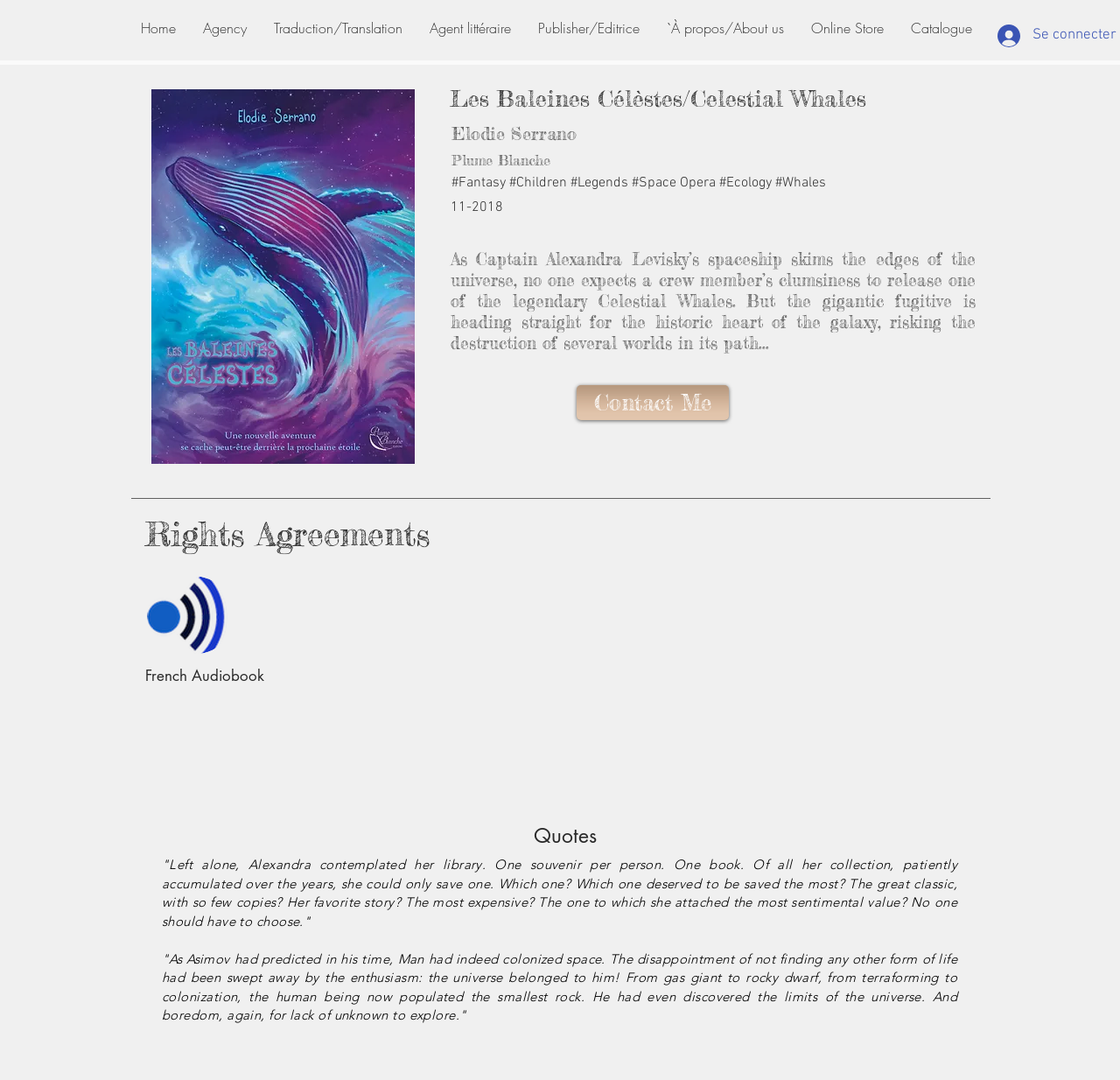How many links are in the navigation menu?
Deliver a detailed and extensive answer to the question.

The navigation menu contains 8 links, namely 'Home', 'Agency', 'Traduction/Translation', 'Agent littéraire', 'Publisher/Editrice', 'À propos/About us', 'Online Store', and 'Catalogue', which are all located within the navigation element with bounding box coordinates [0.114, 0.01, 0.88, 0.042].